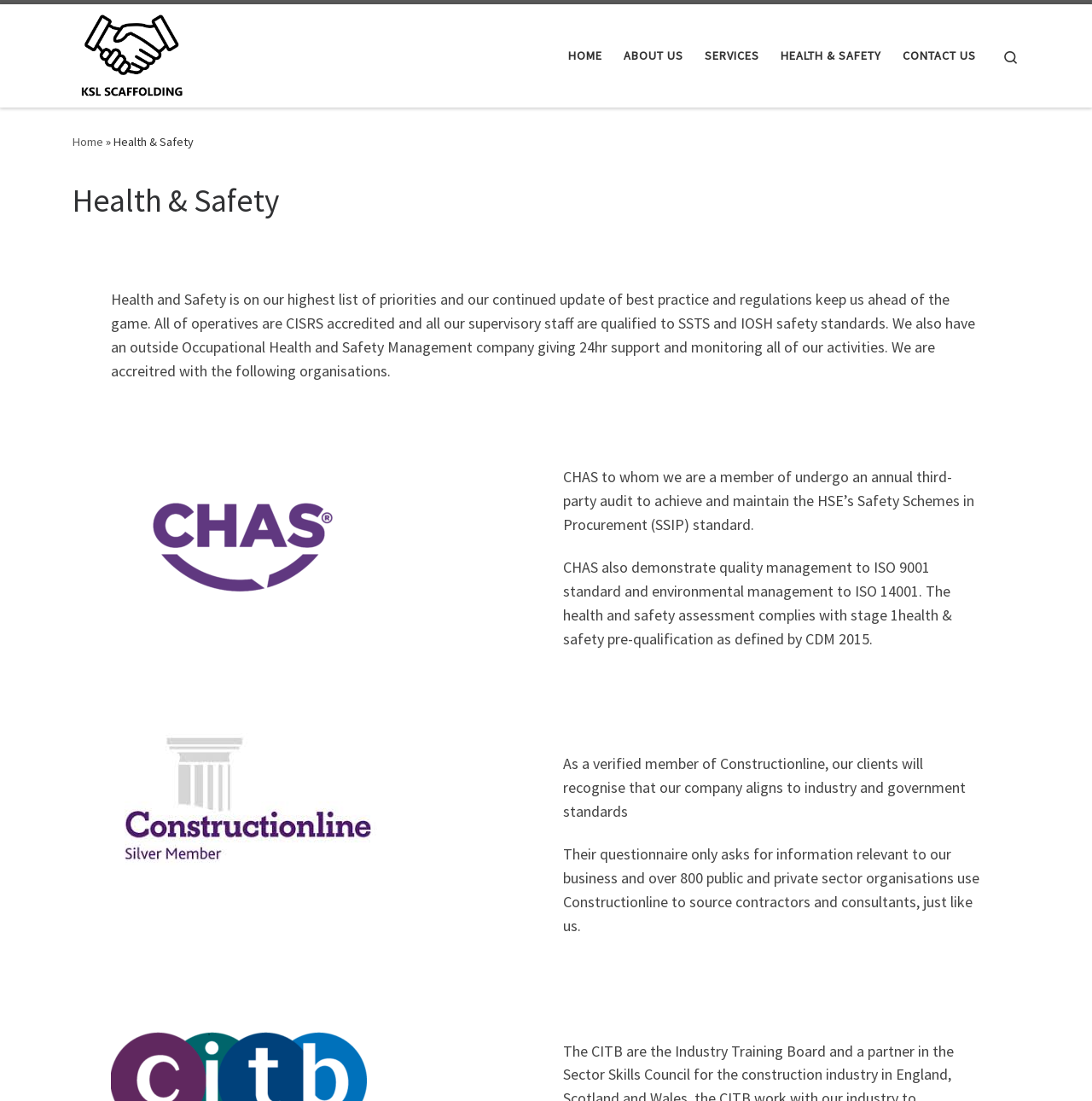Identify the bounding box of the UI component described as: "About Us".

[0.566, 0.034, 0.631, 0.067]